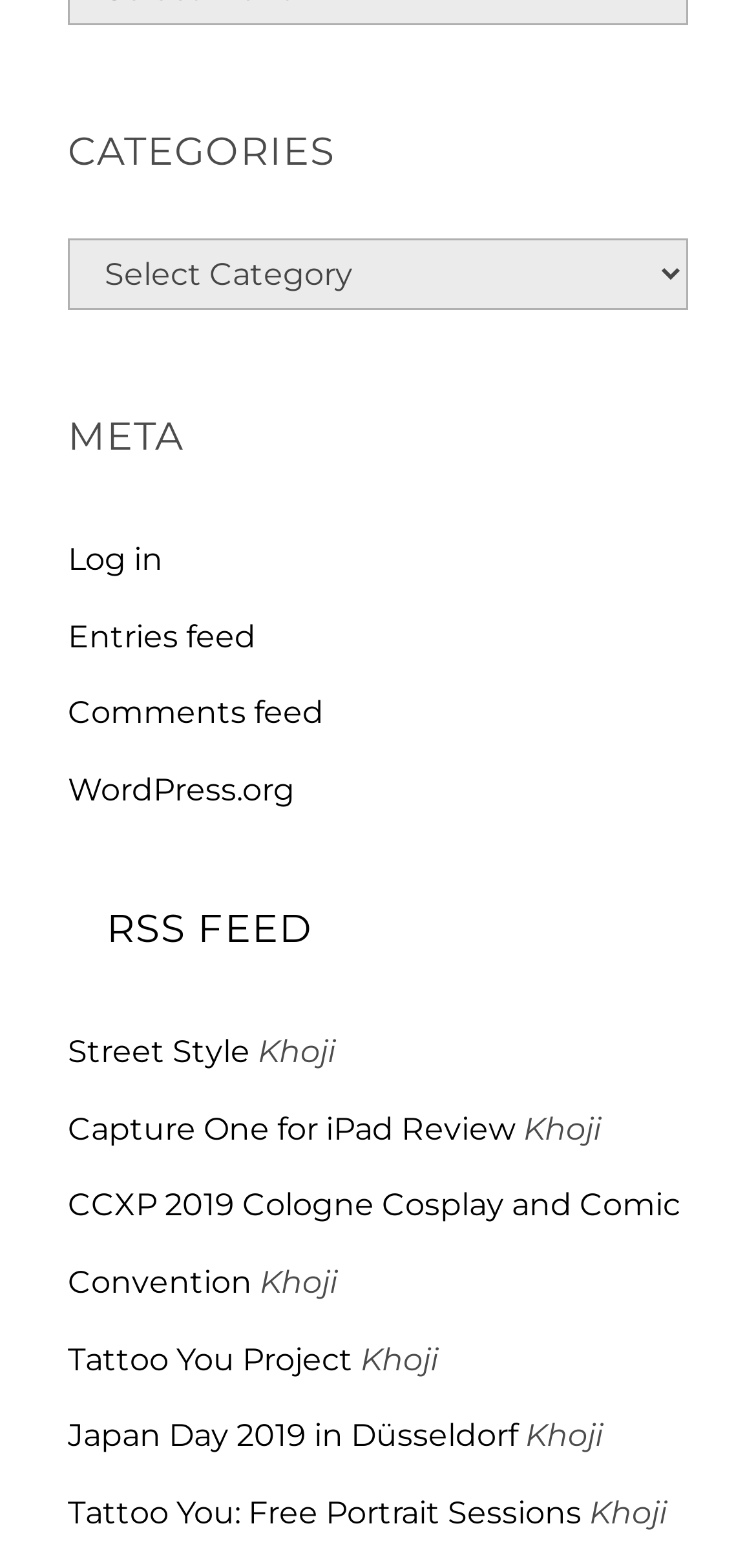Kindly determine the bounding box coordinates for the area that needs to be clicked to execute this instruction: "Go to 'Home'".

None